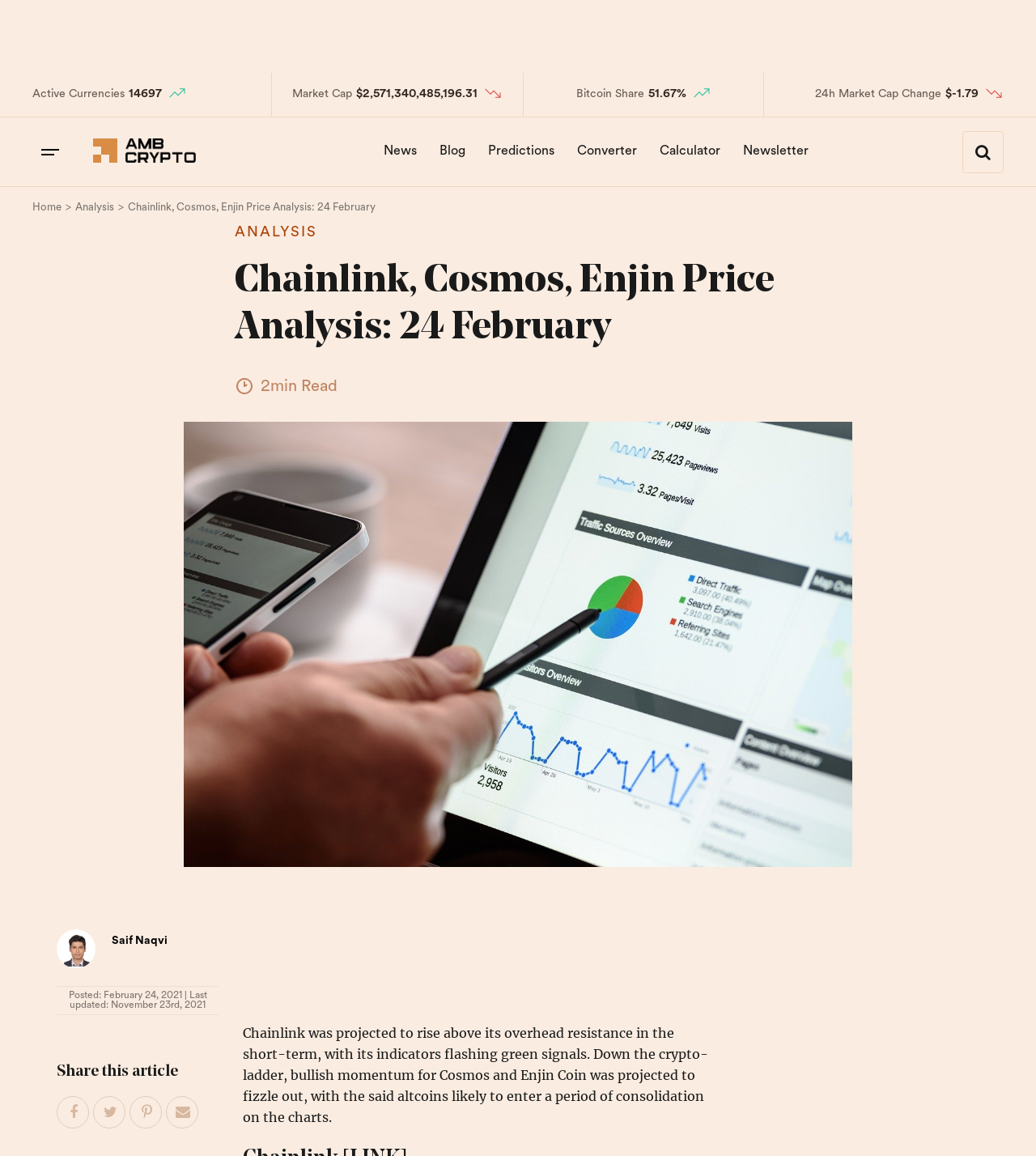When was this article last updated?
Please answer the question with a single word or phrase, referencing the image.

November 23rd, 2021